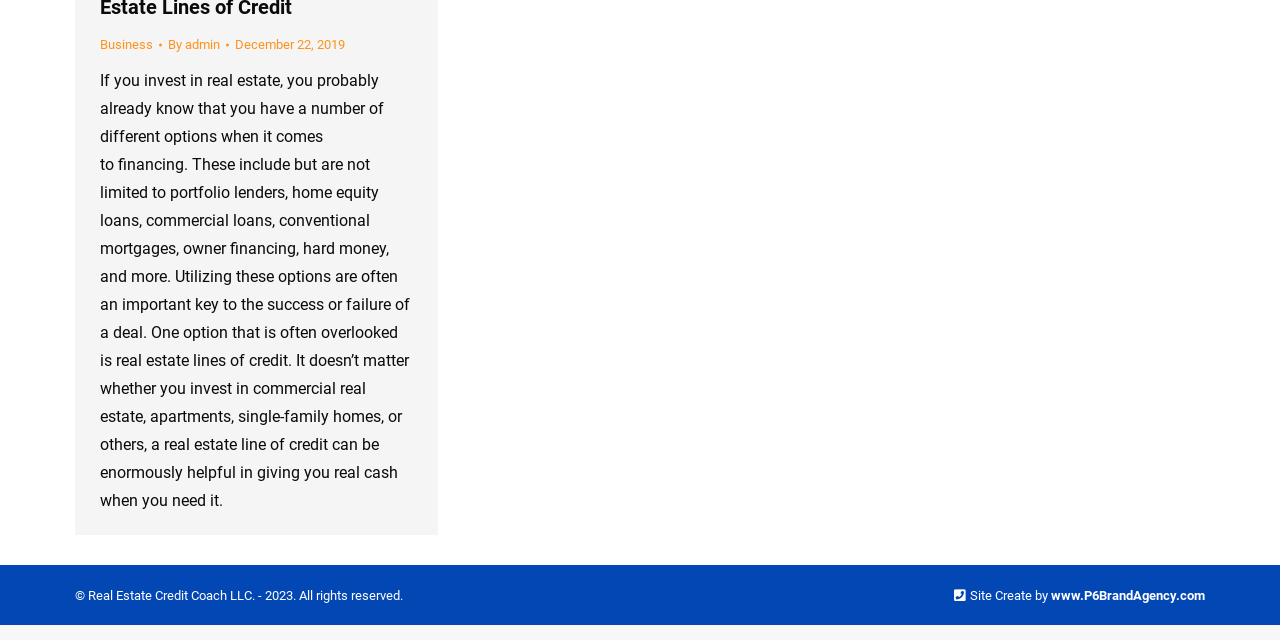Please specify the bounding box coordinates in the format (top-left x, top-left y, bottom-right x, bottom-right y), with values ranging from 0 to 1. Identify the bounding box for the UI component described as follows: By admin

[0.131, 0.05, 0.179, 0.089]